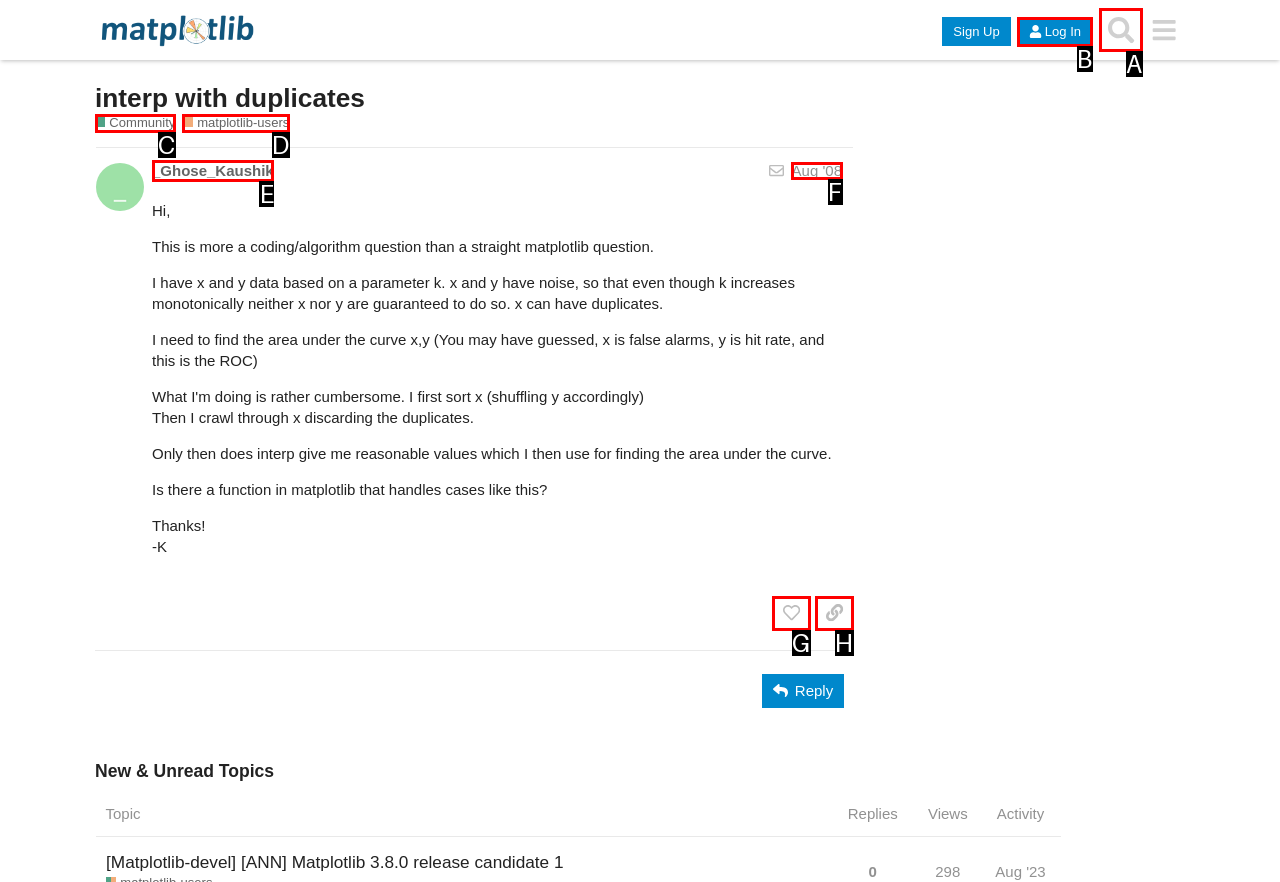Identify the option that corresponds to the given description: Community. Reply with the letter of the chosen option directly.

C